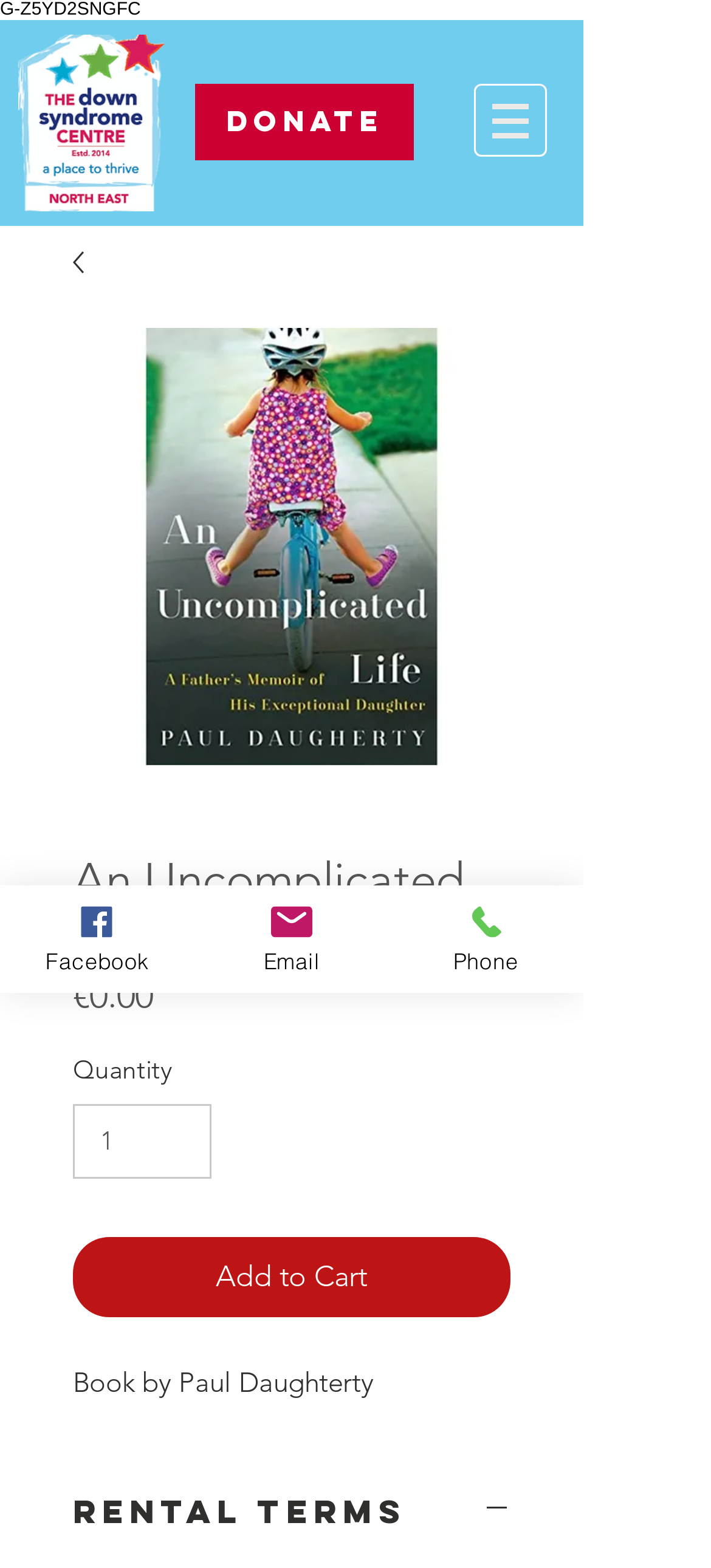Answer briefly with one word or phrase:
What is the purpose of the button 'Rental Terms'?

To show rental terms